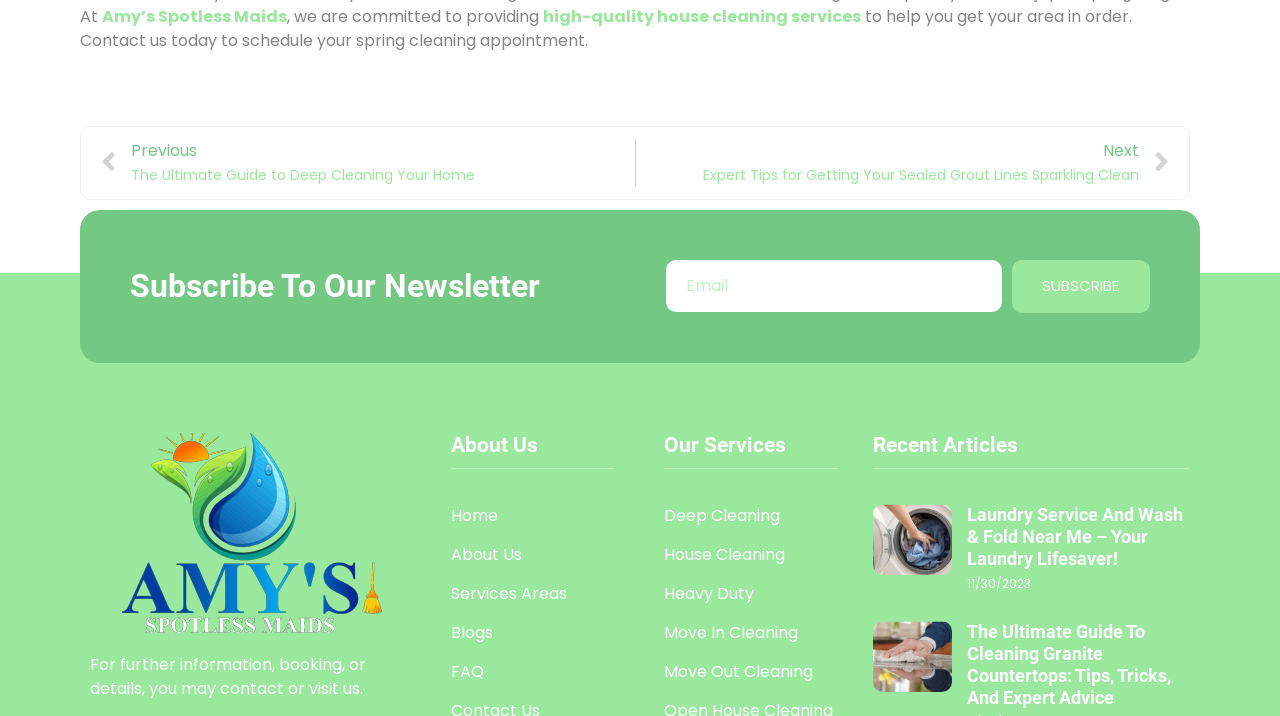Identify the bounding box coordinates for the UI element described by the following text: "House Cleaning". Provide the coordinates as four float numbers between 0 and 1, in the format [left, top, right, bottom].

[0.519, 0.759, 0.655, 0.792]